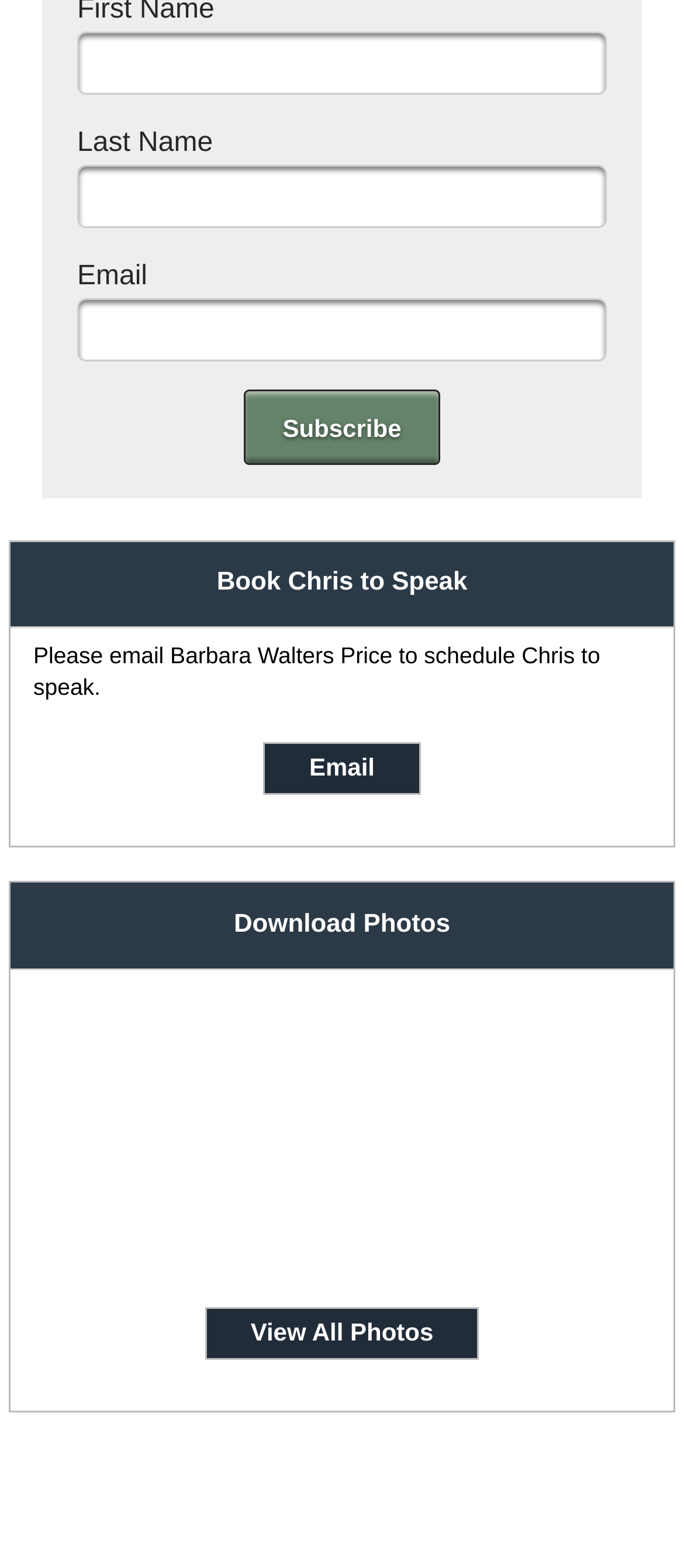Who should be contacted to schedule a speaking engagement?
Look at the image and respond with a one-word or short-phrase answer.

Barbara Walters Price